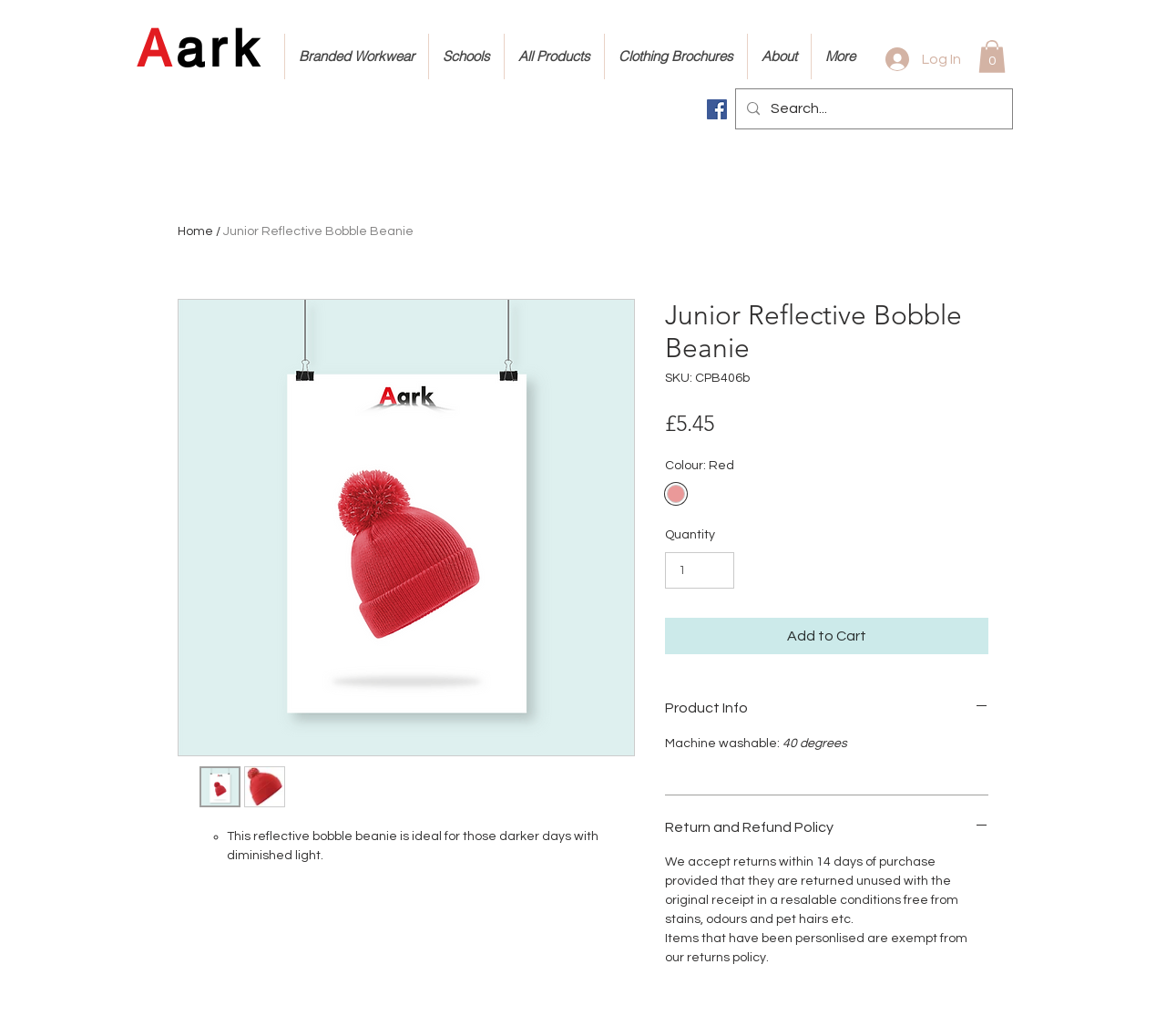Could you provide the bounding box coordinates for the portion of the screen to click to complete this instruction: "Check return and refund policy"?

[0.57, 0.789, 0.848, 0.808]